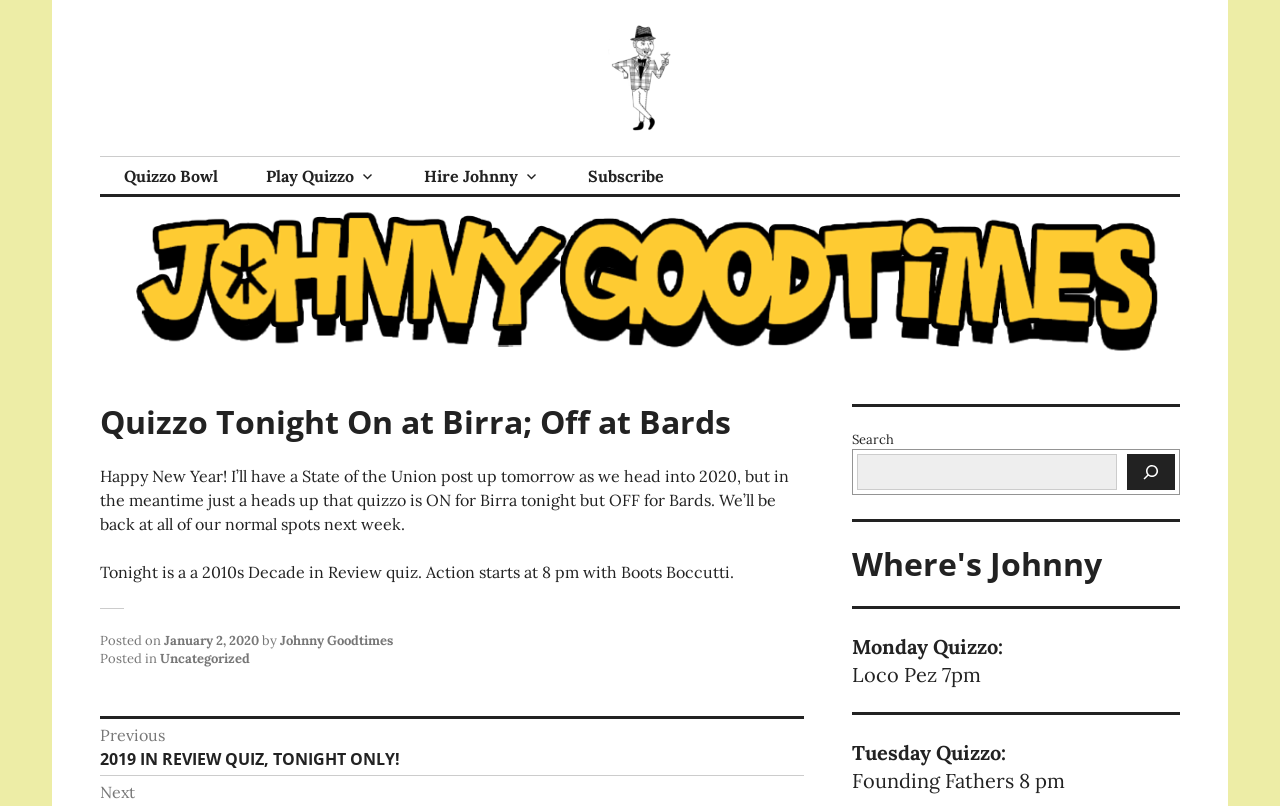Please find the bounding box coordinates for the clickable element needed to perform this instruction: "Click on the link to Subscribe".

[0.441, 0.196, 0.538, 0.241]